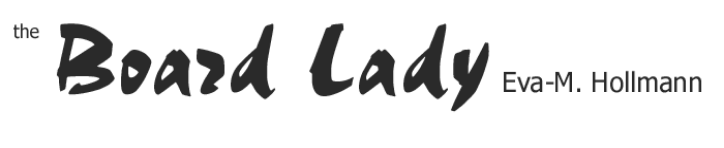Give a detailed explanation of what is happening in the image.

The image features the title "the Board Lady," prominently displayed in a stylized font that emphasizes creativity and craftsmanship. Below the title, the name "Eva-M. Hollmann" appears in a more traditional typeface, suggesting a personal touch to the brand. The design conveys a sense of artistry and expertise, aligning with the content related to board repair and maintenance, where a keen understanding of materials and techniques is crucial for achieving a polished finish. The overall aesthetic is inviting and professional, appealing to those interested in learning about care and repair for their boards.